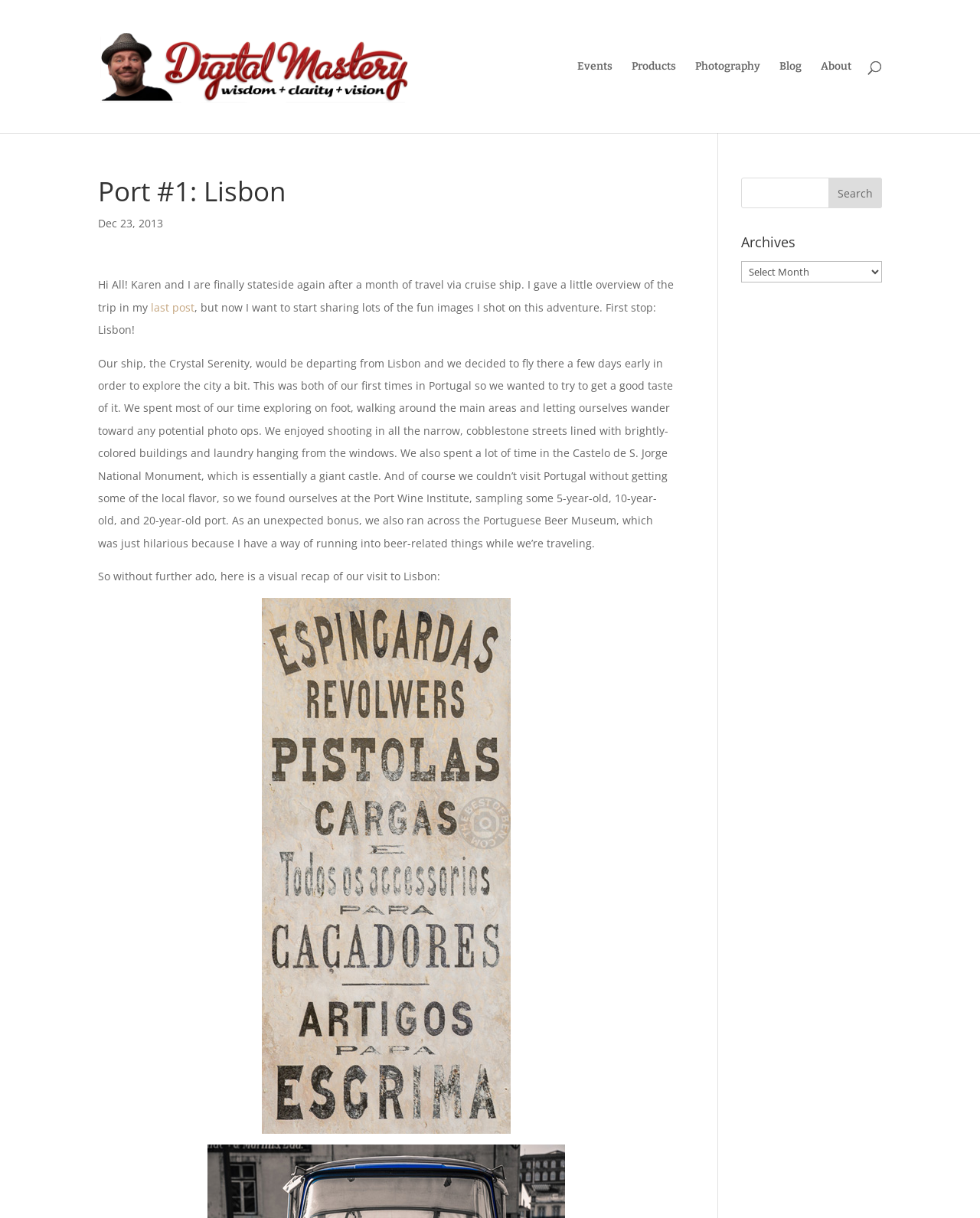Identify the bounding box coordinates of the area you need to click to perform the following instruction: "Explore Social Media link".

None